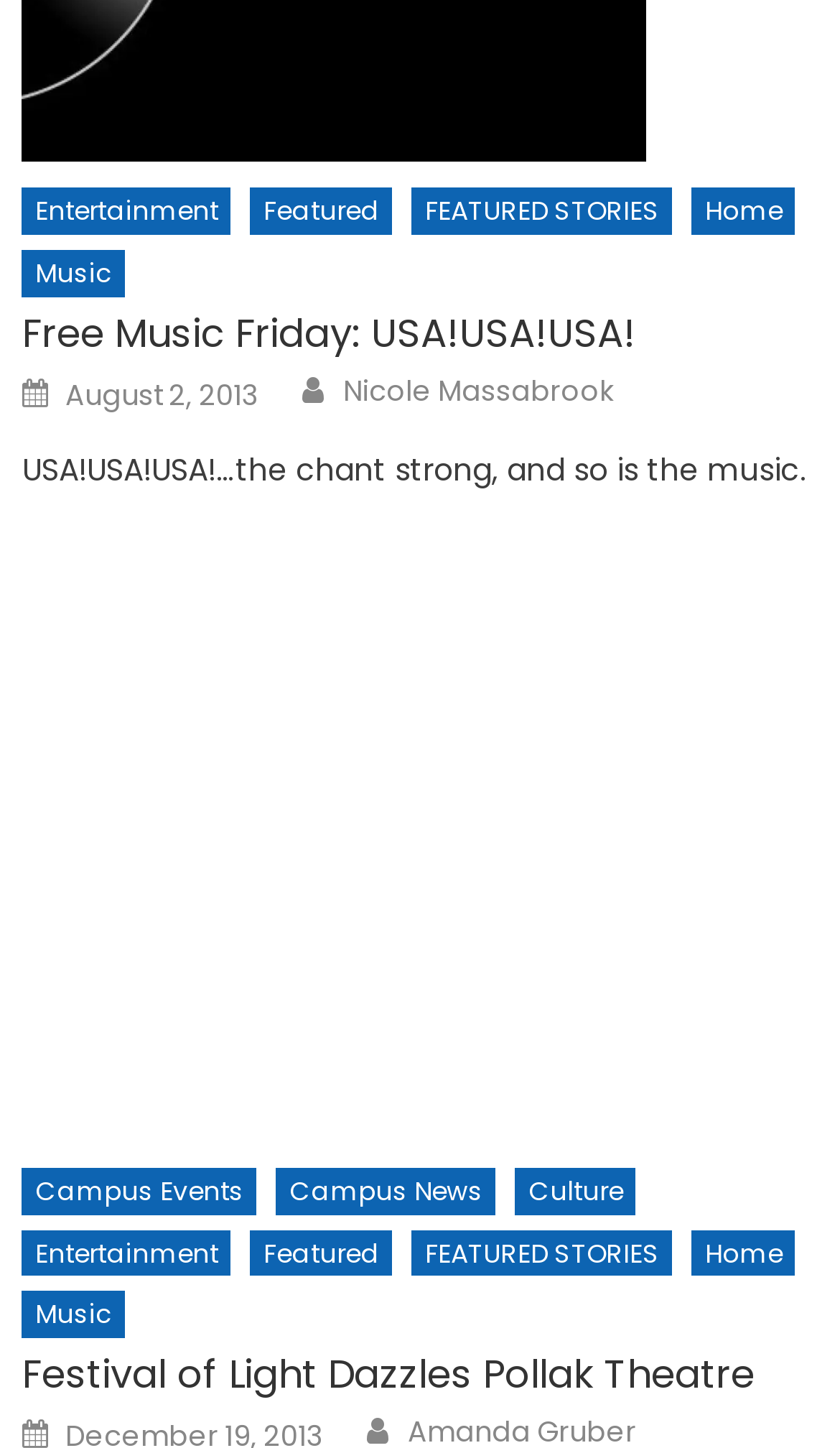Please identify the bounding box coordinates of the clickable area that will fulfill the following instruction: "View Festival of Light Dazzles Pollak Theatre article". The coordinates should be in the format of four float numbers between 0 and 1, i.e., [left, top, right, bottom].

[0.026, 0.374, 0.98, 0.789]